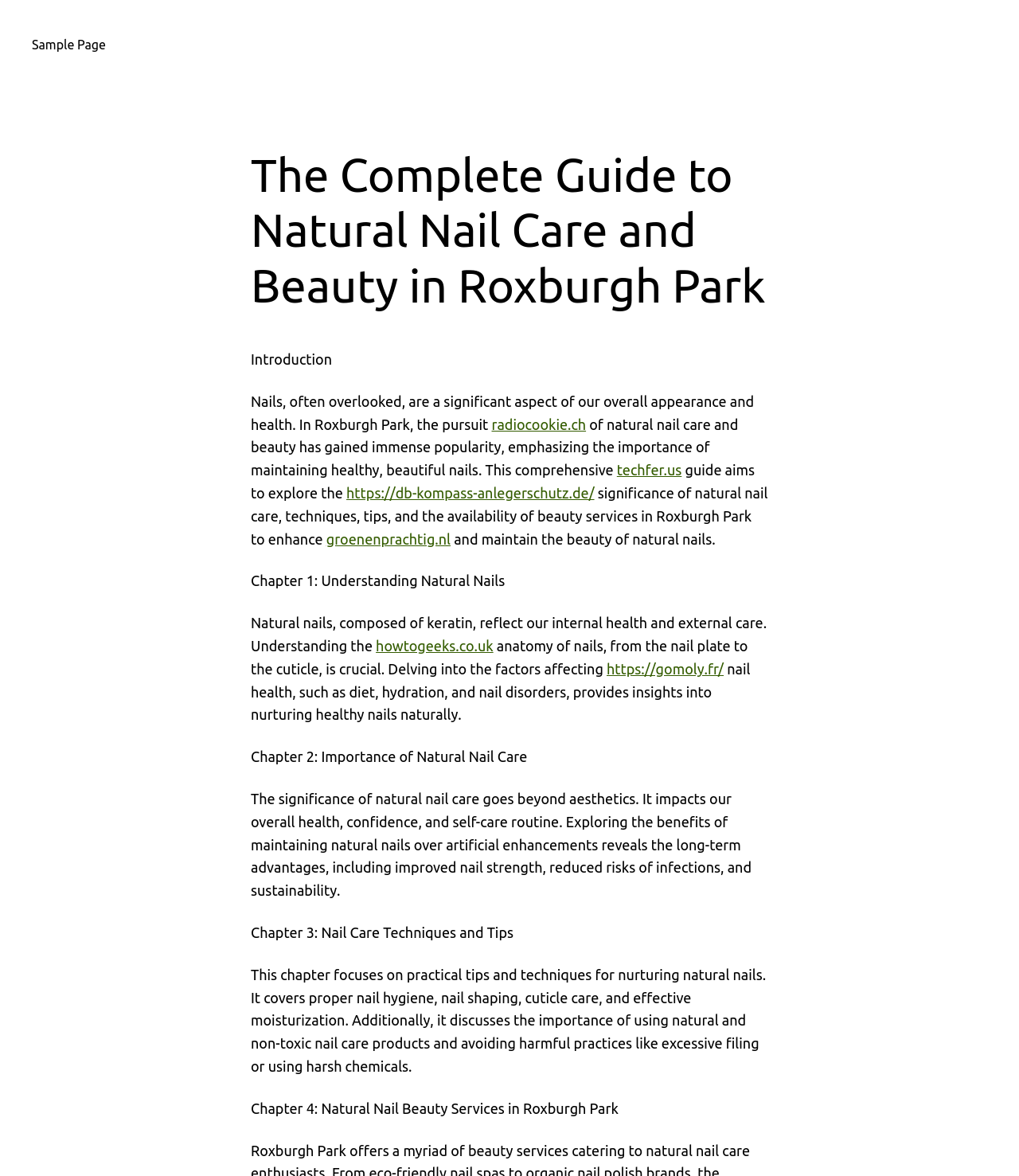Locate the bounding box of the UI element described by: "Sample Page" in the given webpage screenshot.

[0.031, 0.029, 0.104, 0.047]